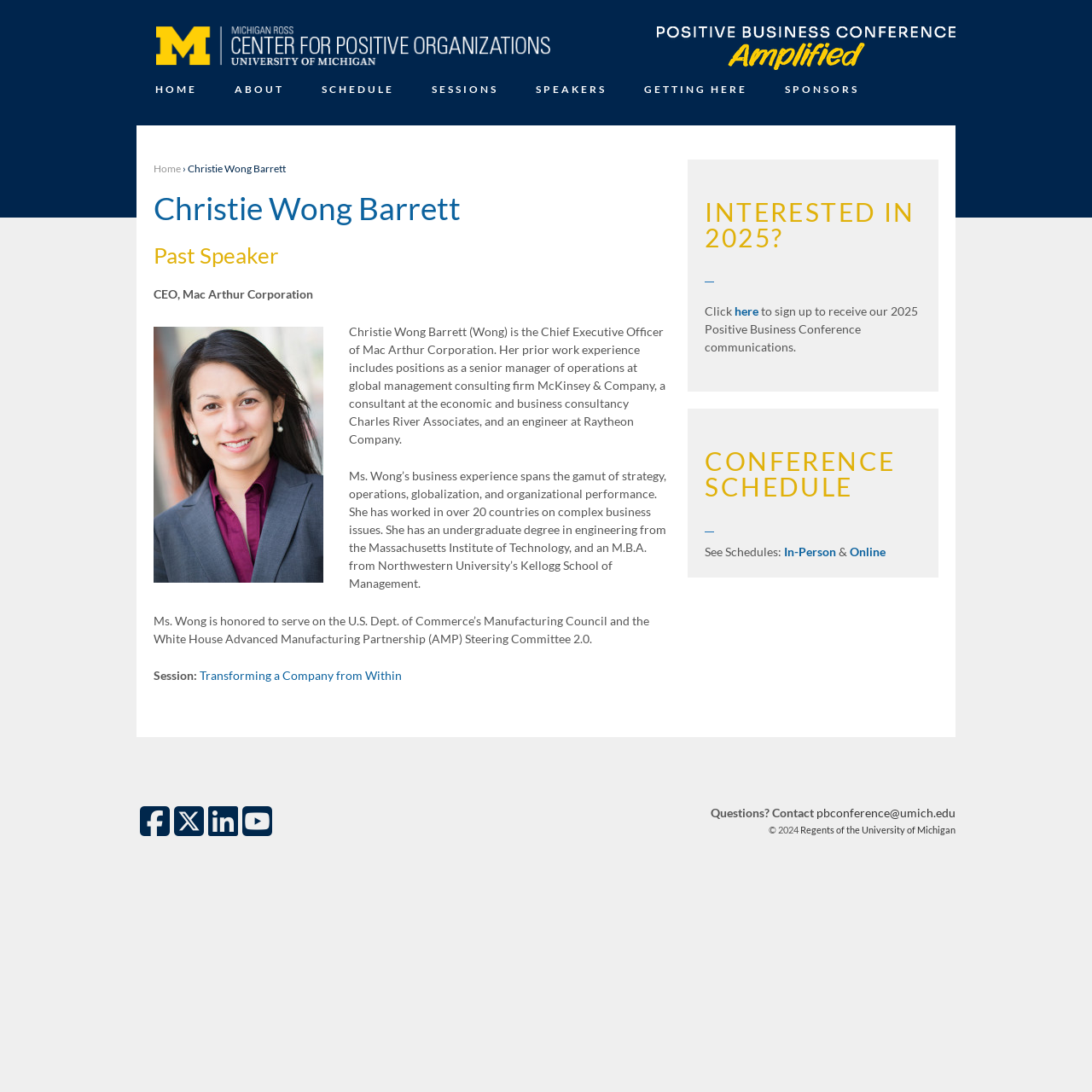What is Christie Wong Barrett's session about?
Answer the question in a detailed and comprehensive manner.

According to the webpage, Christie Wong Barrett's session is about 'Transforming a Company from Within', which is mentioned in the link 'Transforming a Company from Within' under the heading 'Session:'